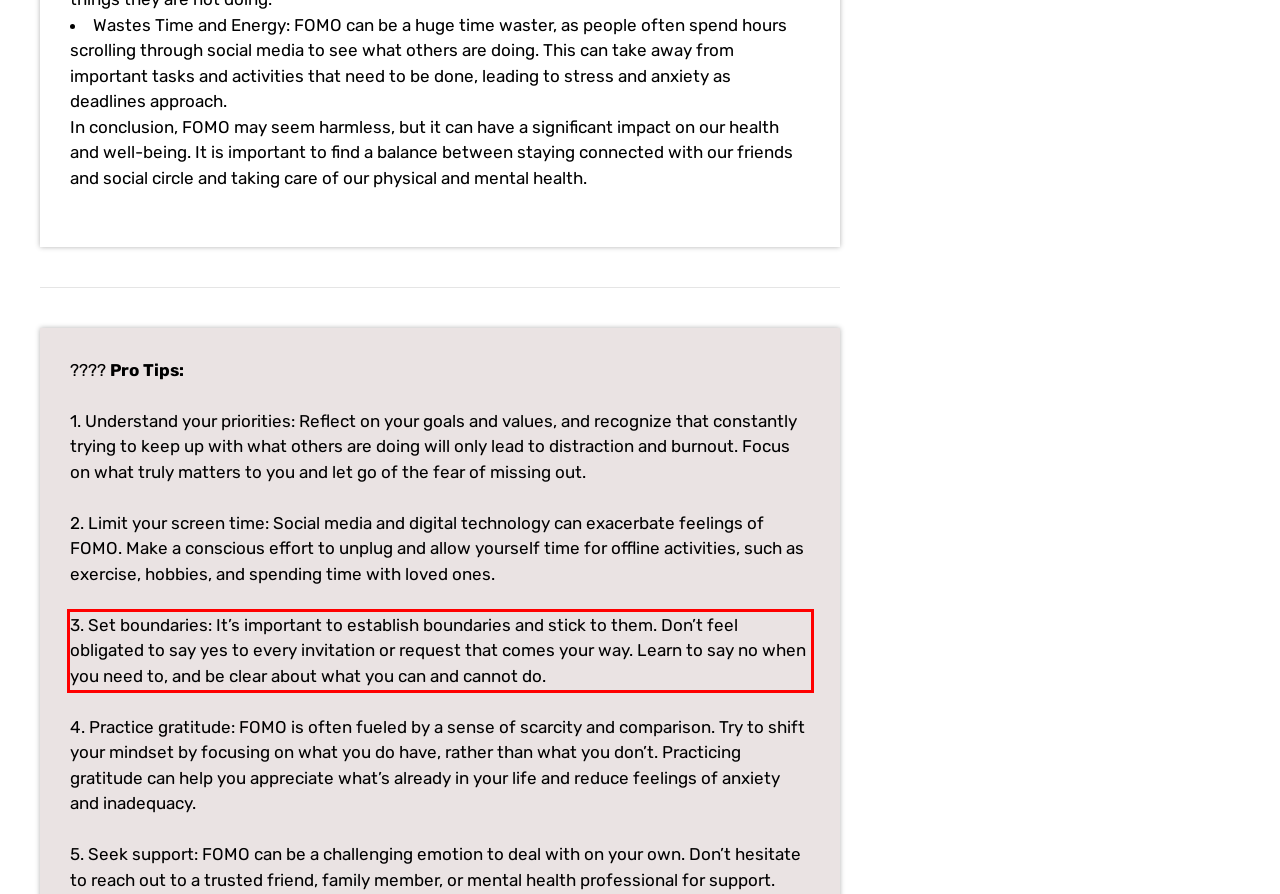You are presented with a screenshot containing a red rectangle. Extract the text found inside this red bounding box.

3. Set boundaries: It’s important to establish boundaries and stick to them. Don’t feel obligated to say yes to every invitation or request that comes your way. Learn to say no when you need to, and be clear about what you can and cannot do.